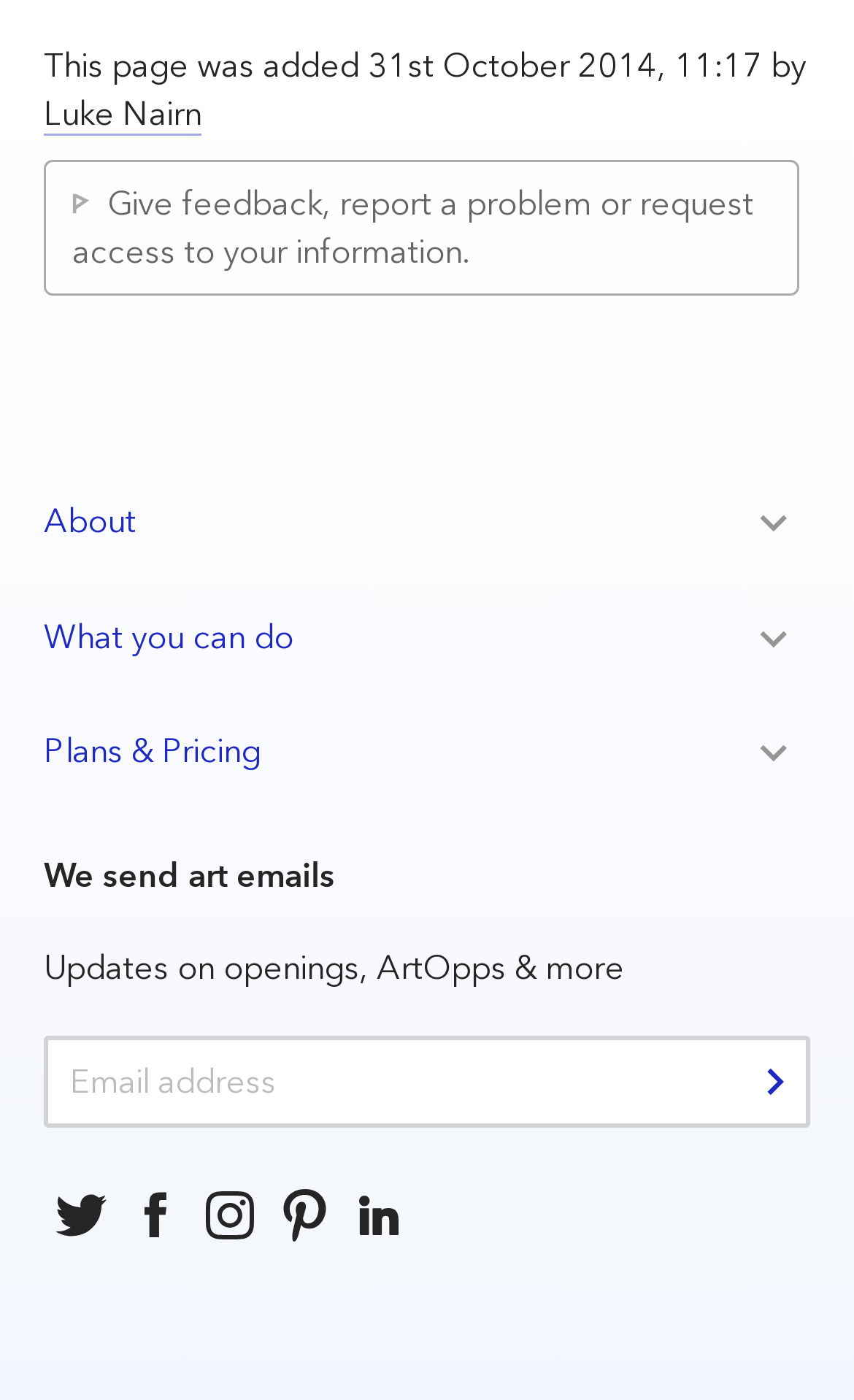Identify the bounding box for the given UI element using the description provided. Coordinates should be in the format (top-left x, top-left y, bottom-right x, bottom-right y) and must be between 0 and 1. Here is the description: name="email" placeholder="Email address"

[0.051, 0.739, 0.949, 0.805]